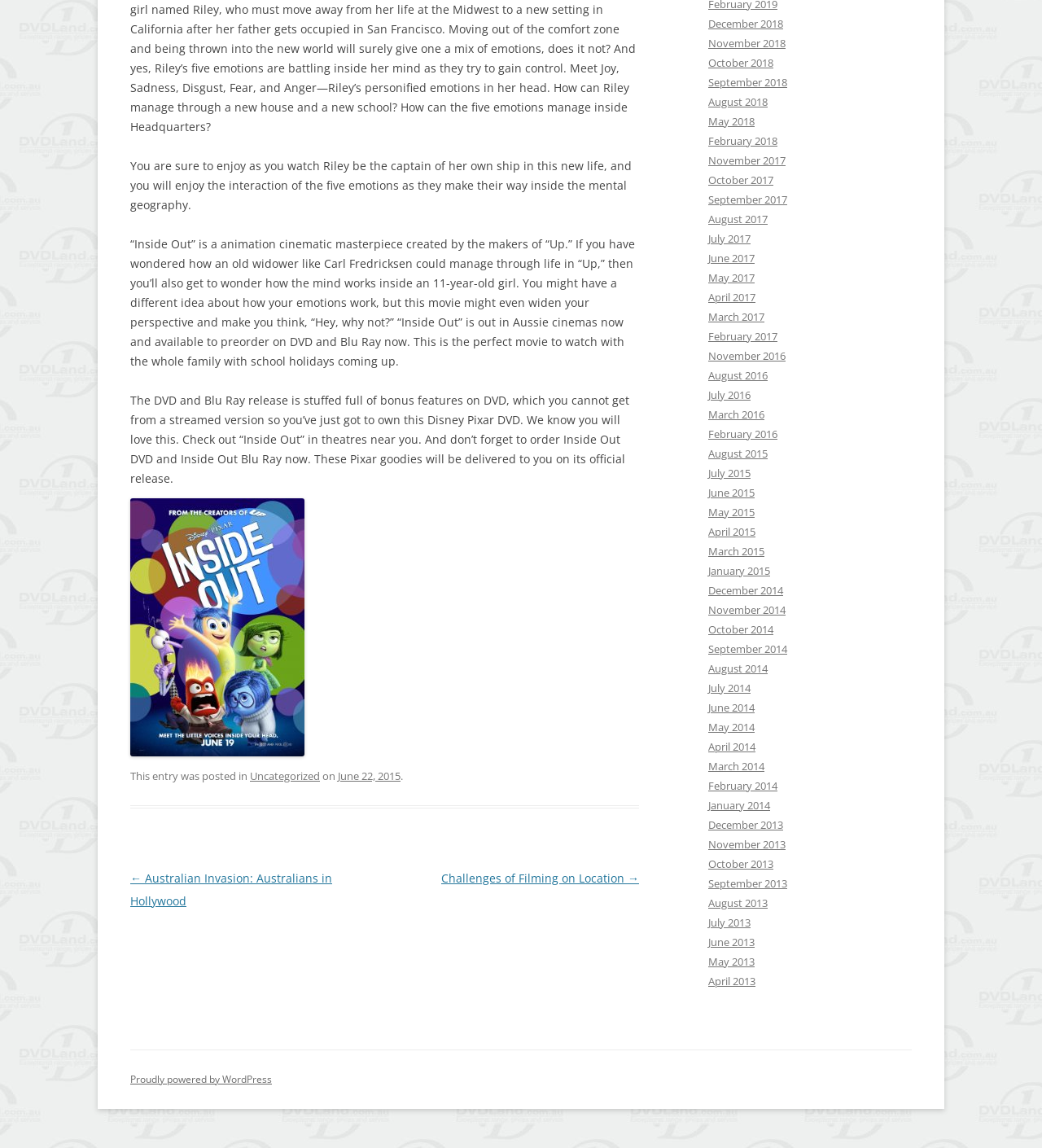Identify the bounding box coordinates of the section to be clicked to complete the task described by the following instruction: "Click on the link to preorder the DVD and Blu Ray". The coordinates should be four float numbers between 0 and 1, formatted as [left, top, right, bottom].

[0.125, 0.342, 0.604, 0.423]